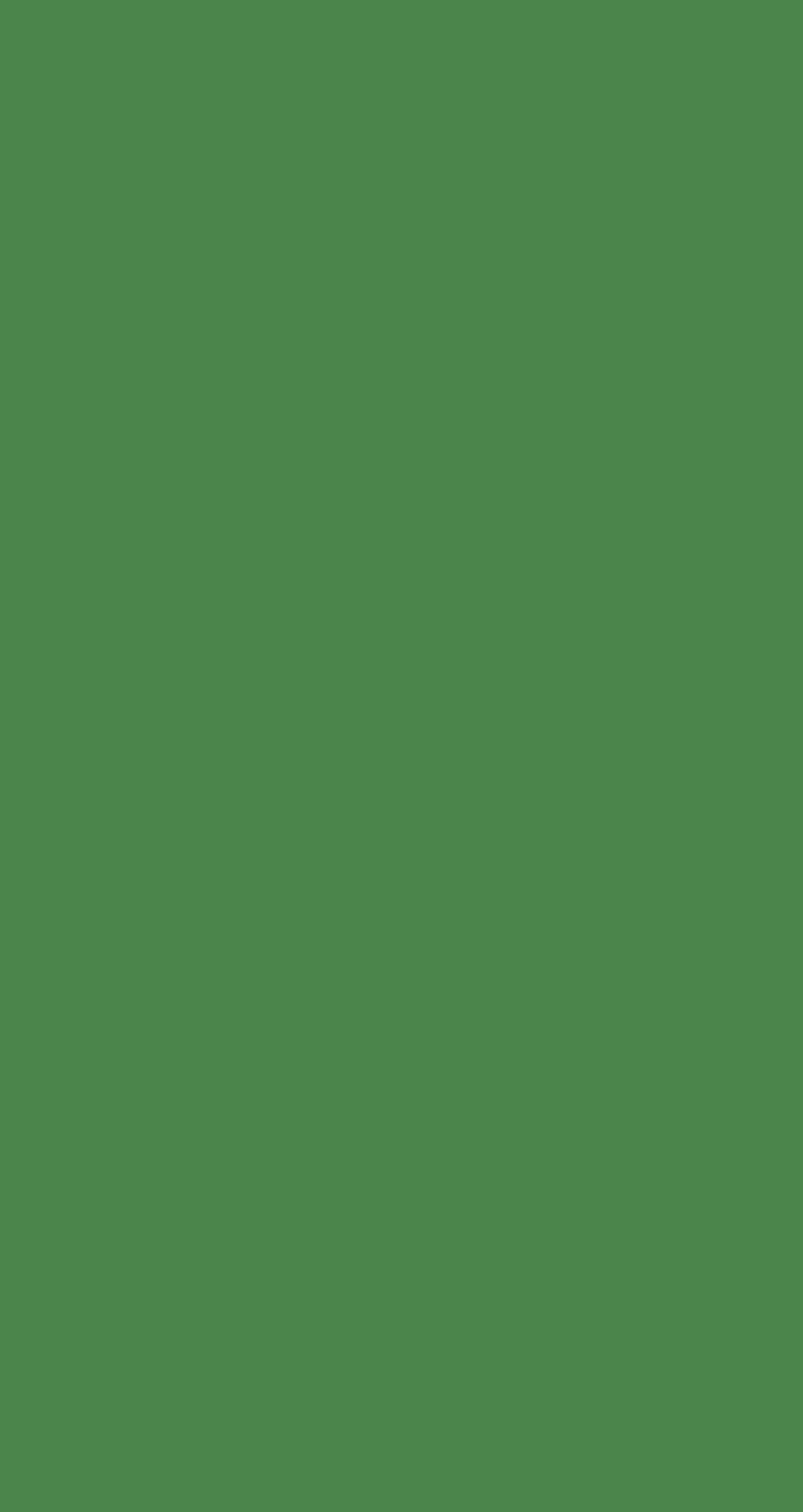Provide your answer in one word or a succinct phrase for the question: 
How many articles are on this webpage?

5